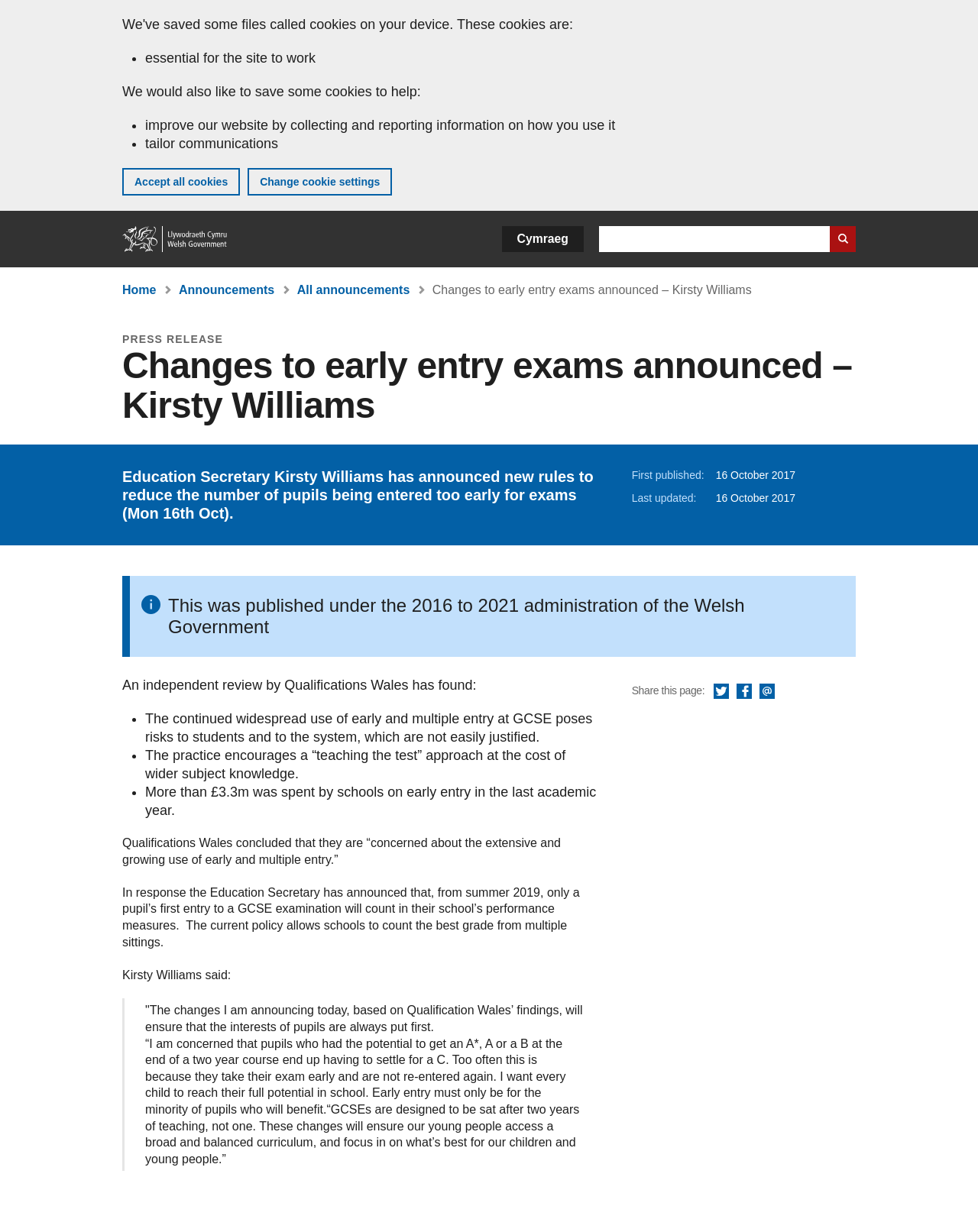What is the current policy on counting grades from multiple sittings?
Please respond to the question with a detailed and thorough explanation.

I found the answer by reading the text content of the webpage, specifically the sentence 'The current policy allows schools to count the best grade from multiple sittings.' which explains the current policy on counting grades from multiple sittings.